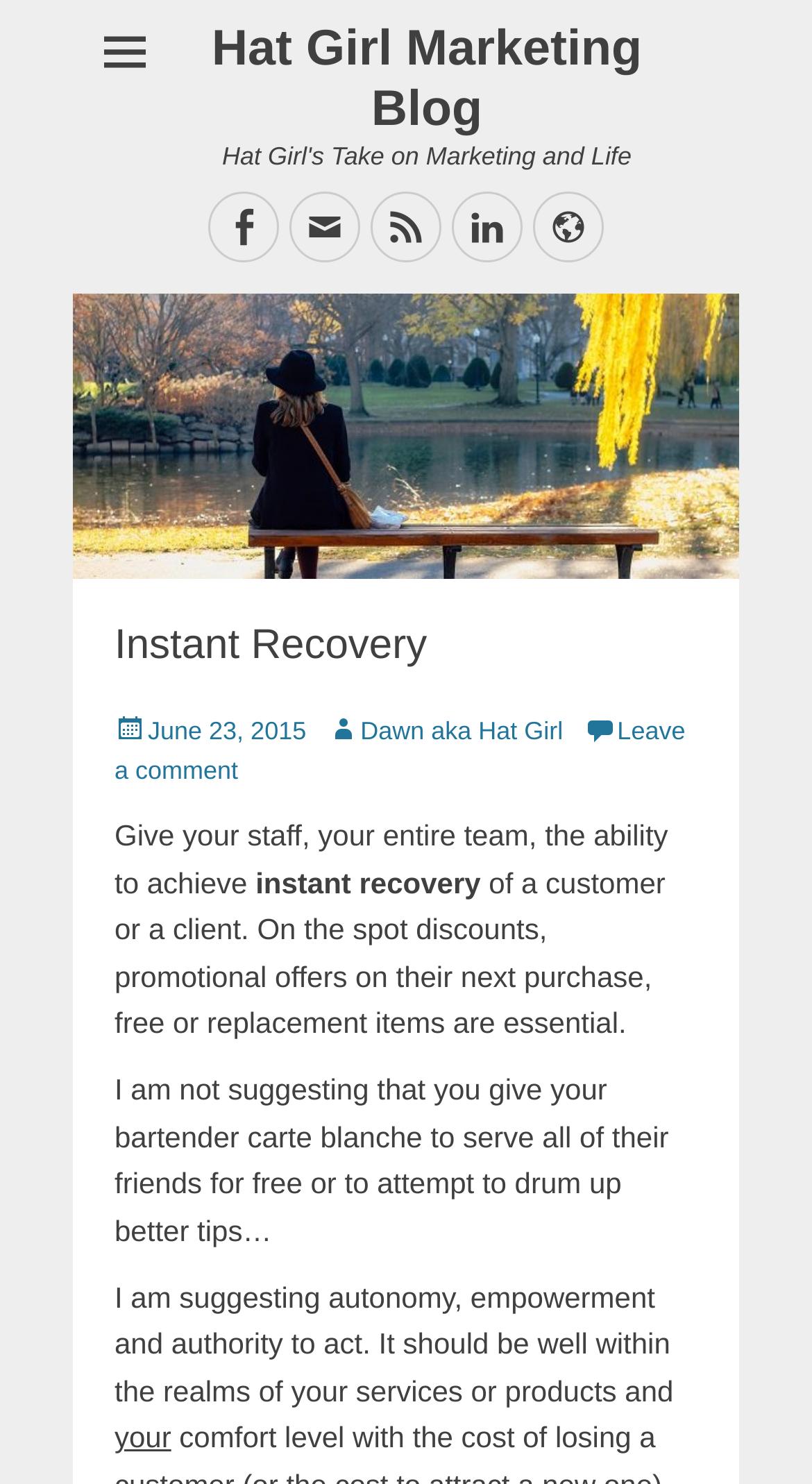Using a single word or phrase, answer the following question: 
What is the topic of the blog post?

Instant Recovery